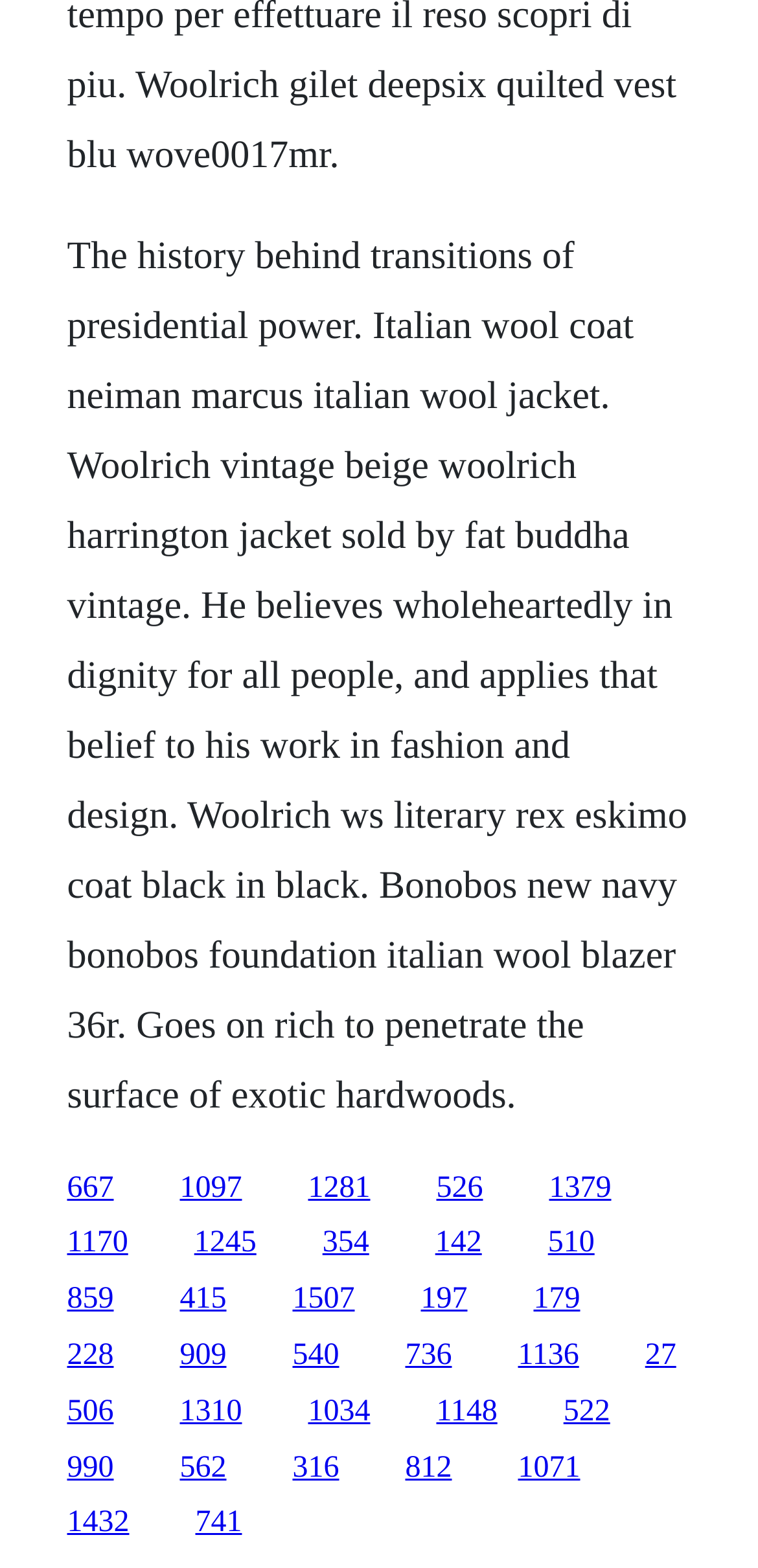Please specify the coordinates of the bounding box for the element that should be clicked to carry out this instruction: "view the picture gallery". The coordinates must be four float numbers between 0 and 1, formatted as [left, top, right, bottom].

None